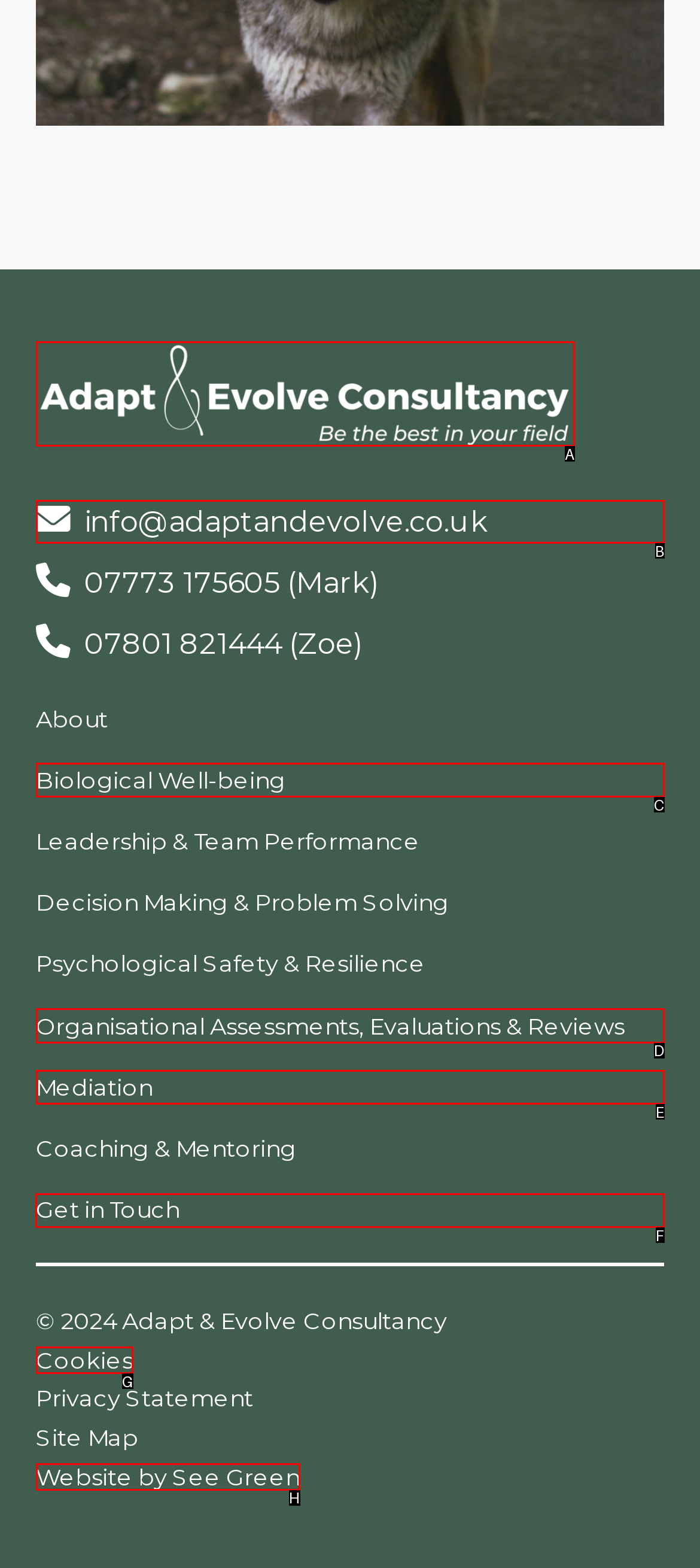Identify the letter of the UI element you should interact with to perform the task: Get in Touch
Reply with the appropriate letter of the option.

F